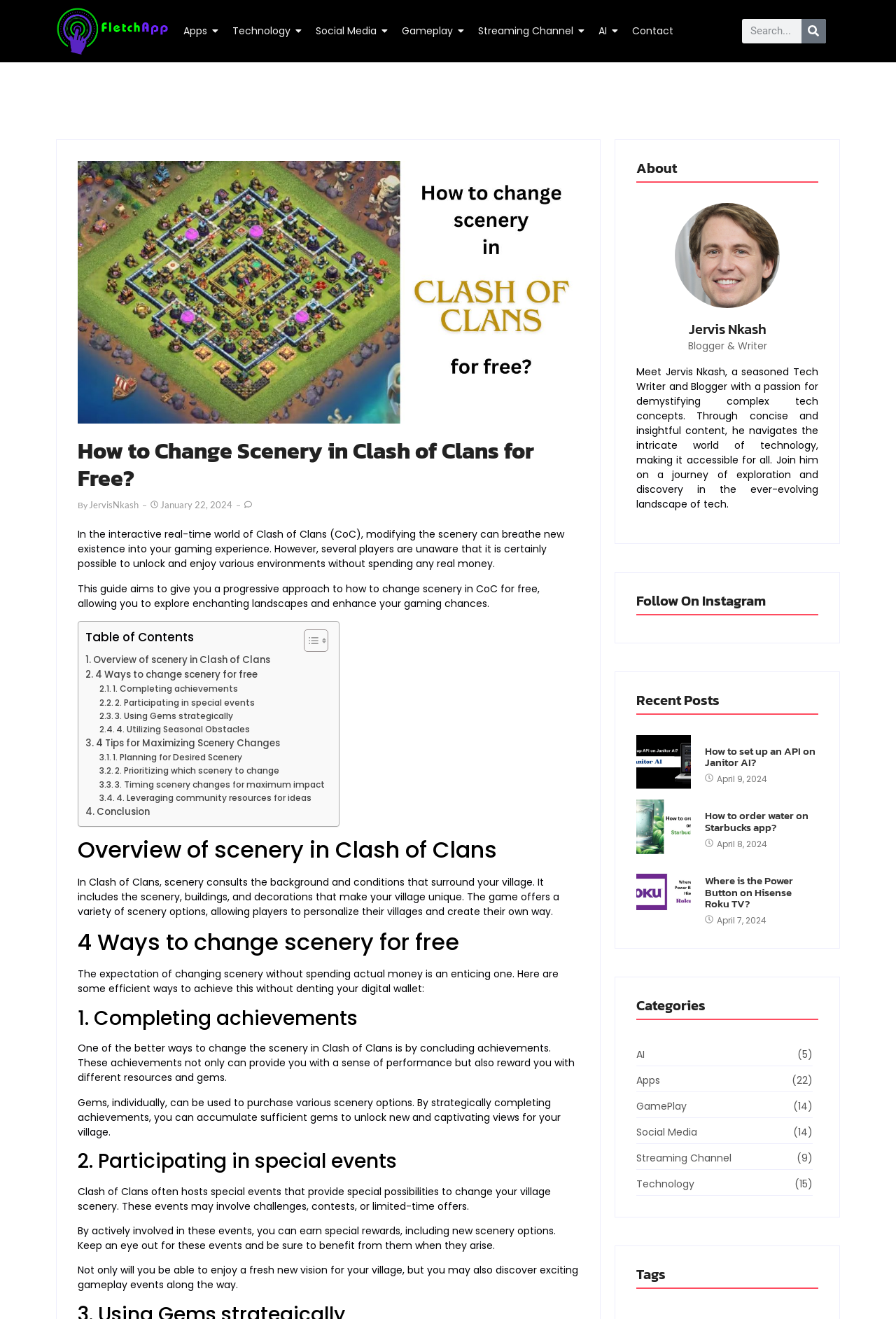Identify the bounding box coordinates for the region of the element that should be clicked to carry out the instruction: "Search for something". The bounding box coordinates should be four float numbers between 0 and 1, i.e., [left, top, right, bottom].

[0.828, 0.014, 0.922, 0.033]